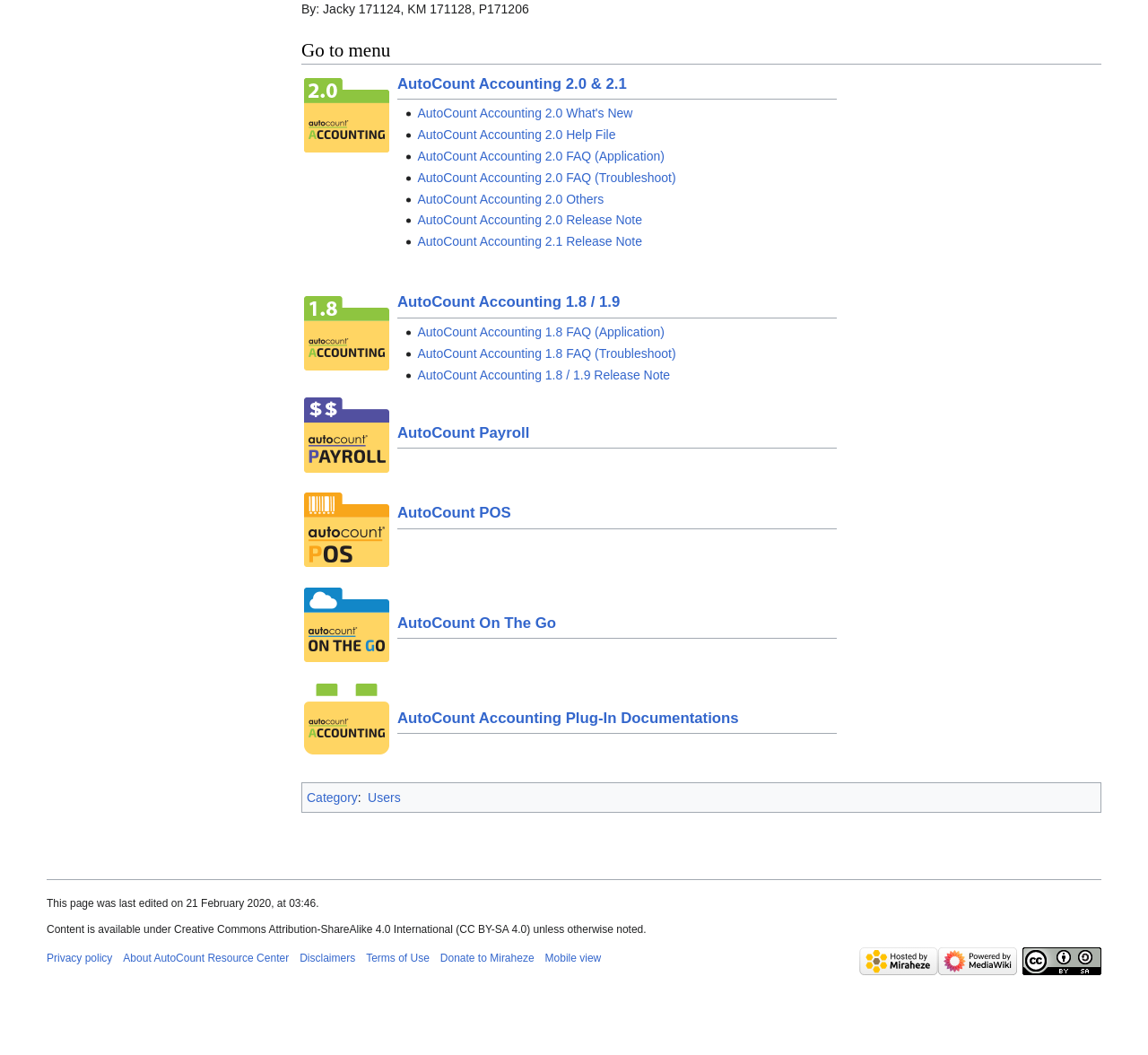Find the bounding box coordinates of the area that needs to be clicked in order to achieve the following instruction: "Click on Category:Users:Accounting". The coordinates should be specified as four float numbers between 0 and 1, i.e., [left, top, right, bottom].

[0.264, 0.068, 0.344, 0.241]